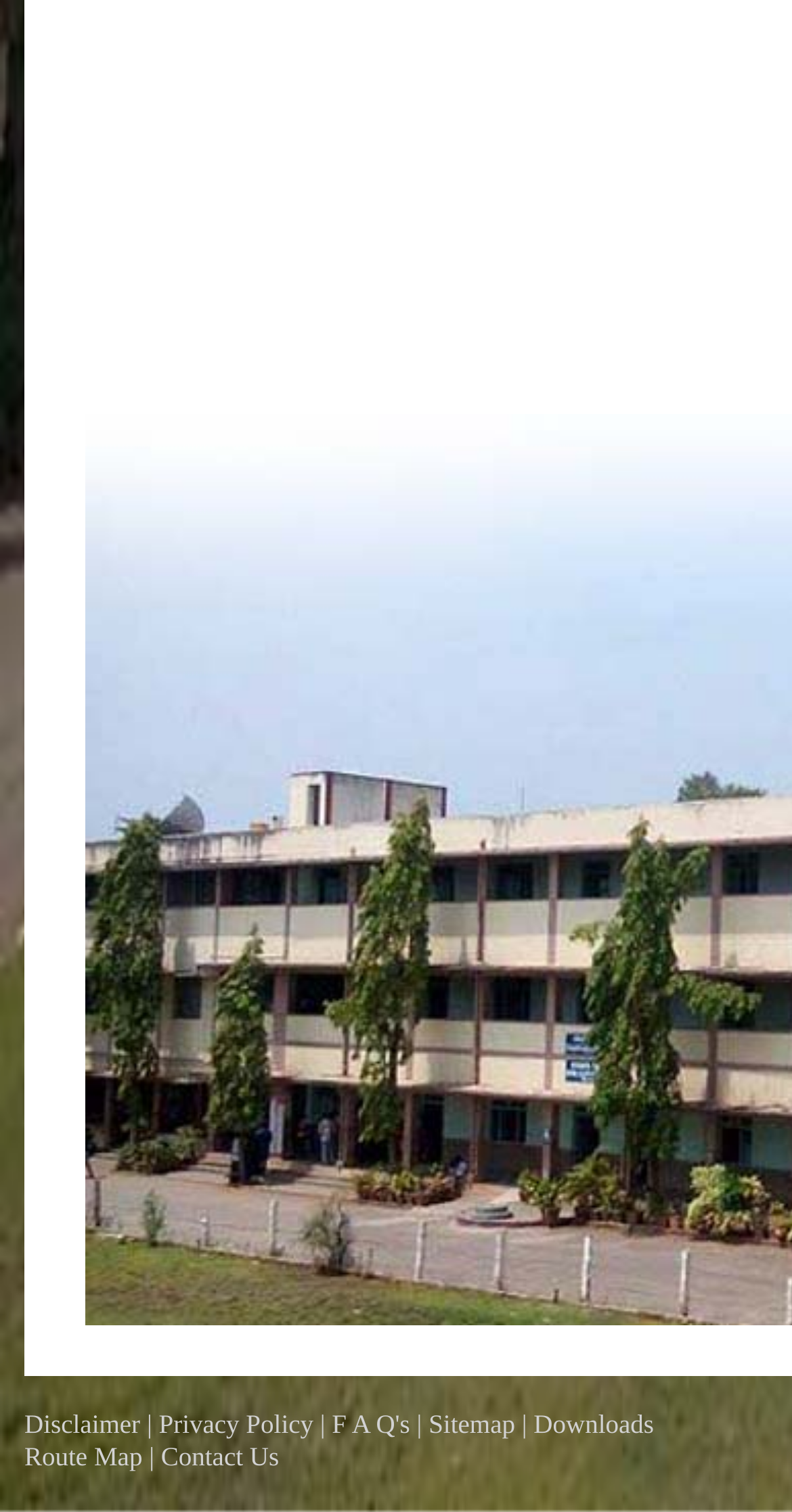Provide your answer to the question using just one word or phrase: What separates the links in the footer?

Vertical lines